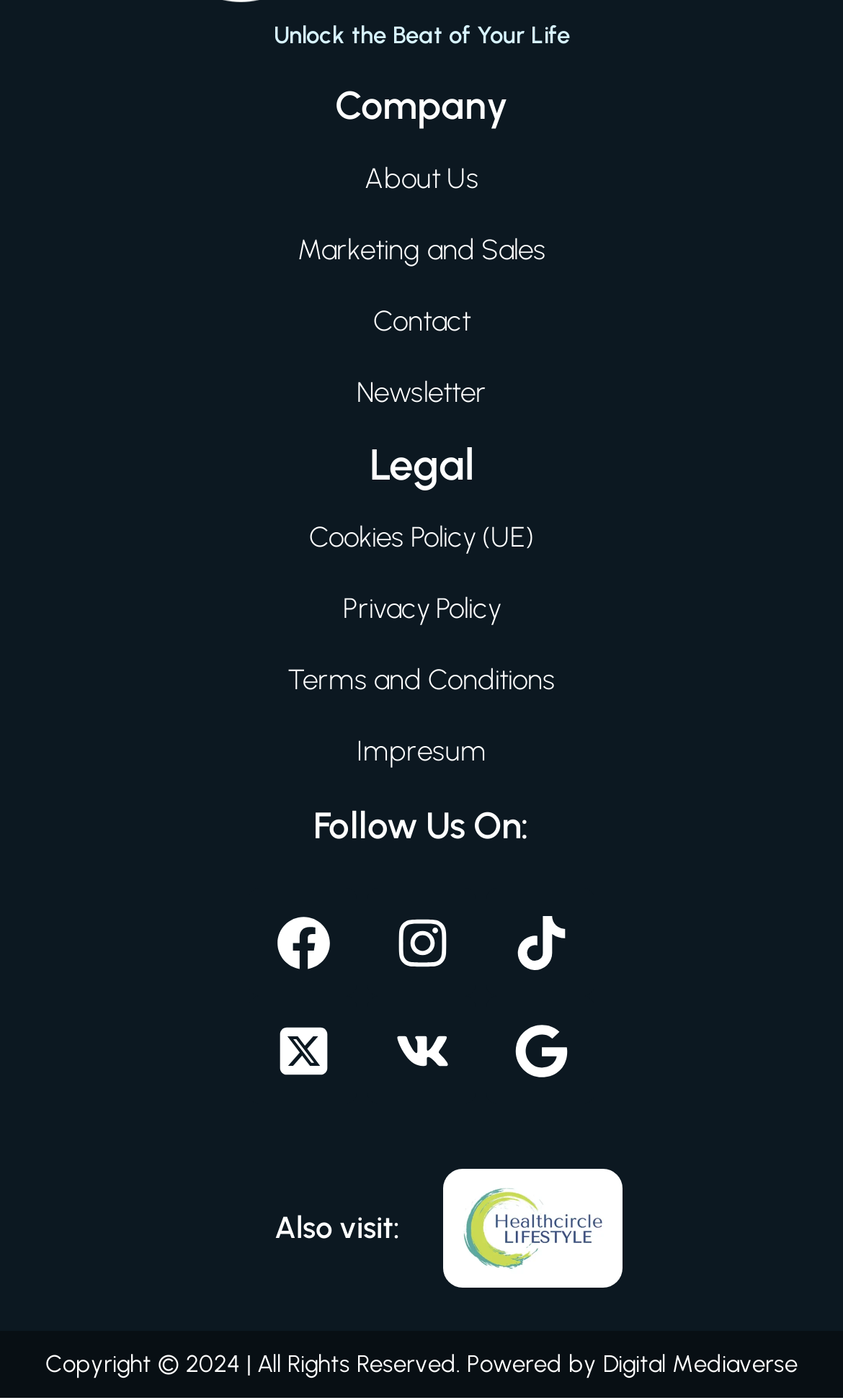Identify the bounding box coordinates of the region I need to click to complete this instruction: "Click on About Us".

[0.432, 0.116, 0.568, 0.139]